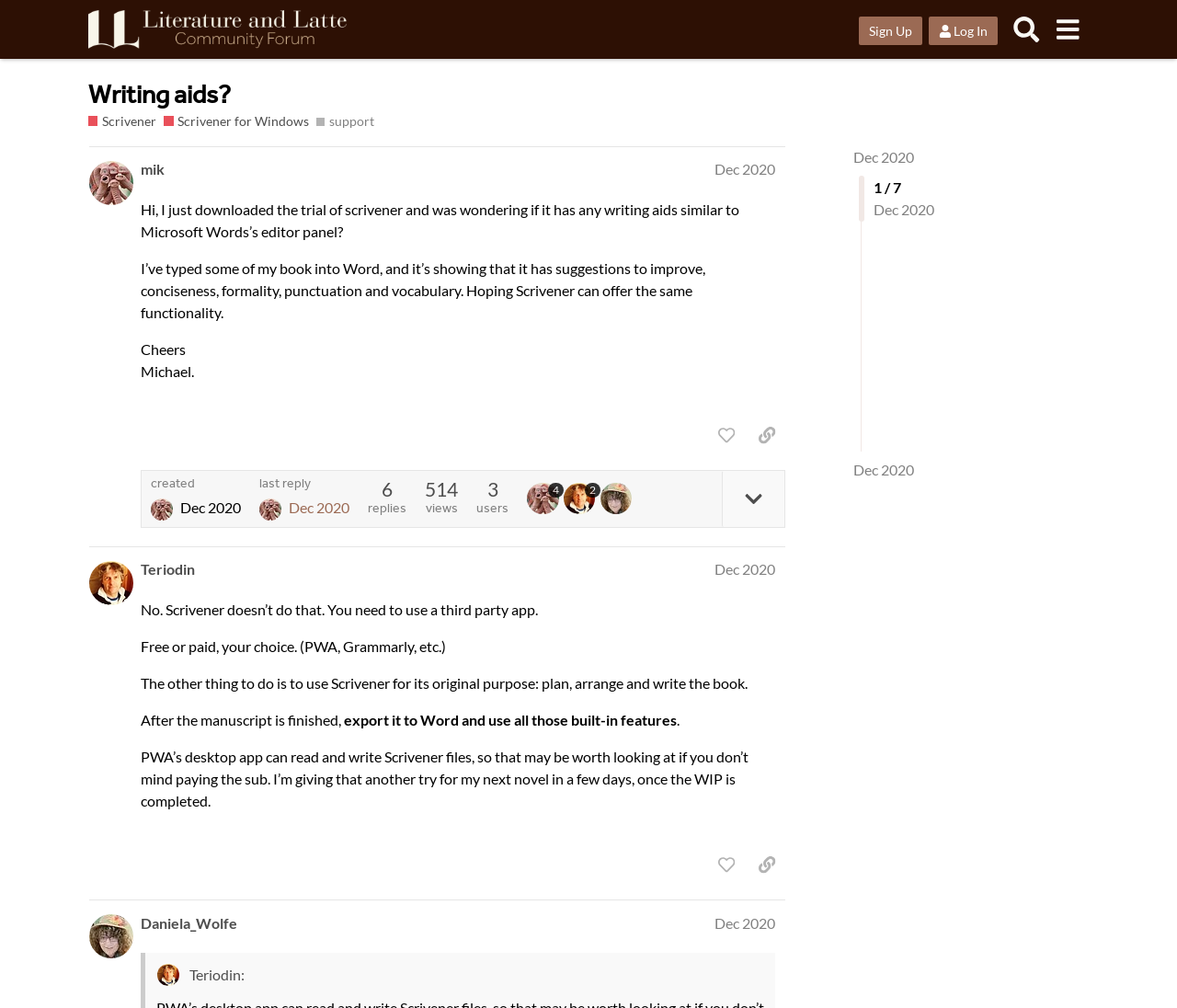Provide the bounding box coordinates for the area that should be clicked to complete the instruction: "Like this post".

[0.602, 0.416, 0.632, 0.448]